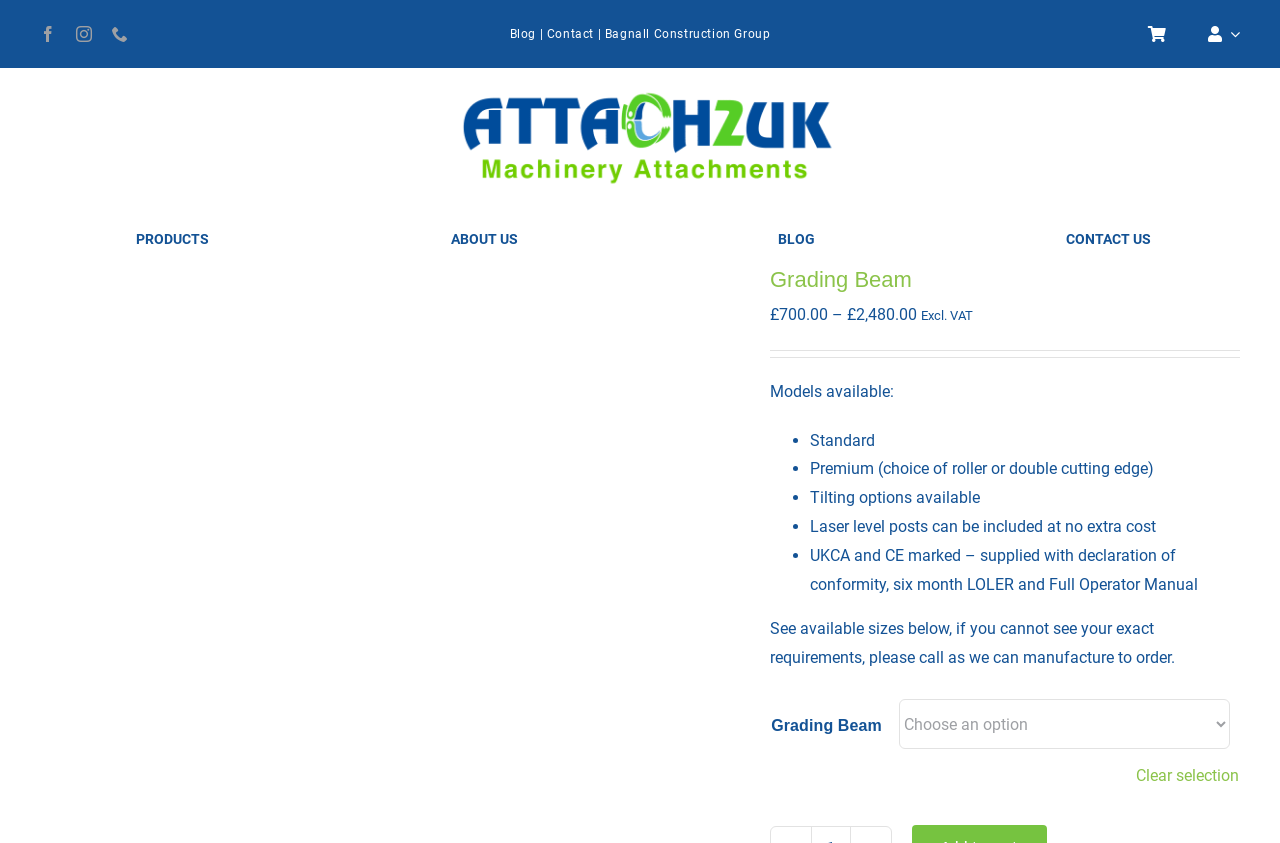Specify the bounding box coordinates of the element's area that should be clicked to execute the given instruction: "Select a product size". The coordinates should be four float numbers between 0 and 1, i.e., [left, top, right, bottom].

[0.702, 0.829, 0.961, 0.889]